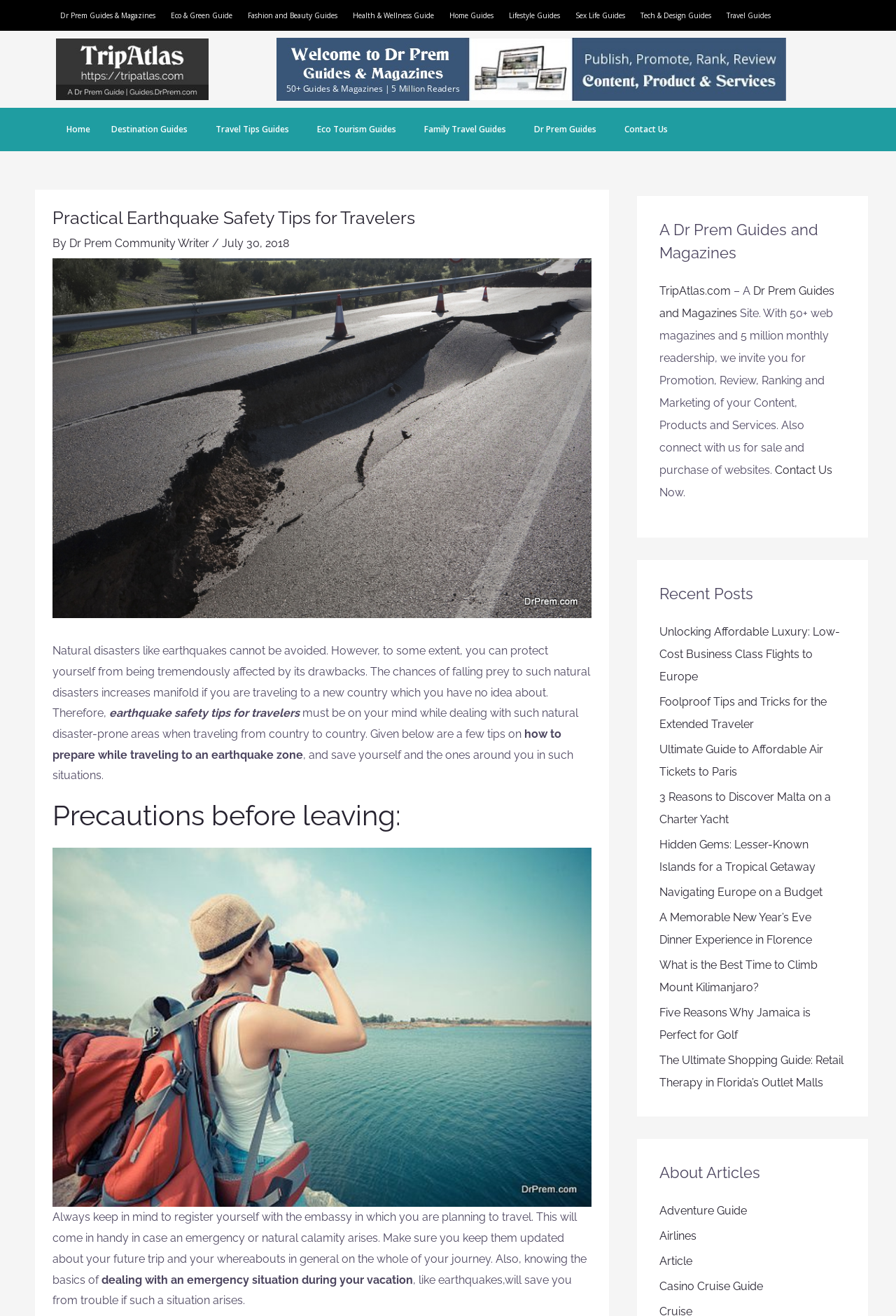What is the name of the website mentioned in the article?
Please answer the question as detailed as possible.

The name of the website can be found in the complementary section at the bottom of the webpage, where it says 'TripAtlas.com – A Dr Prem Guides and Magazines Site'.